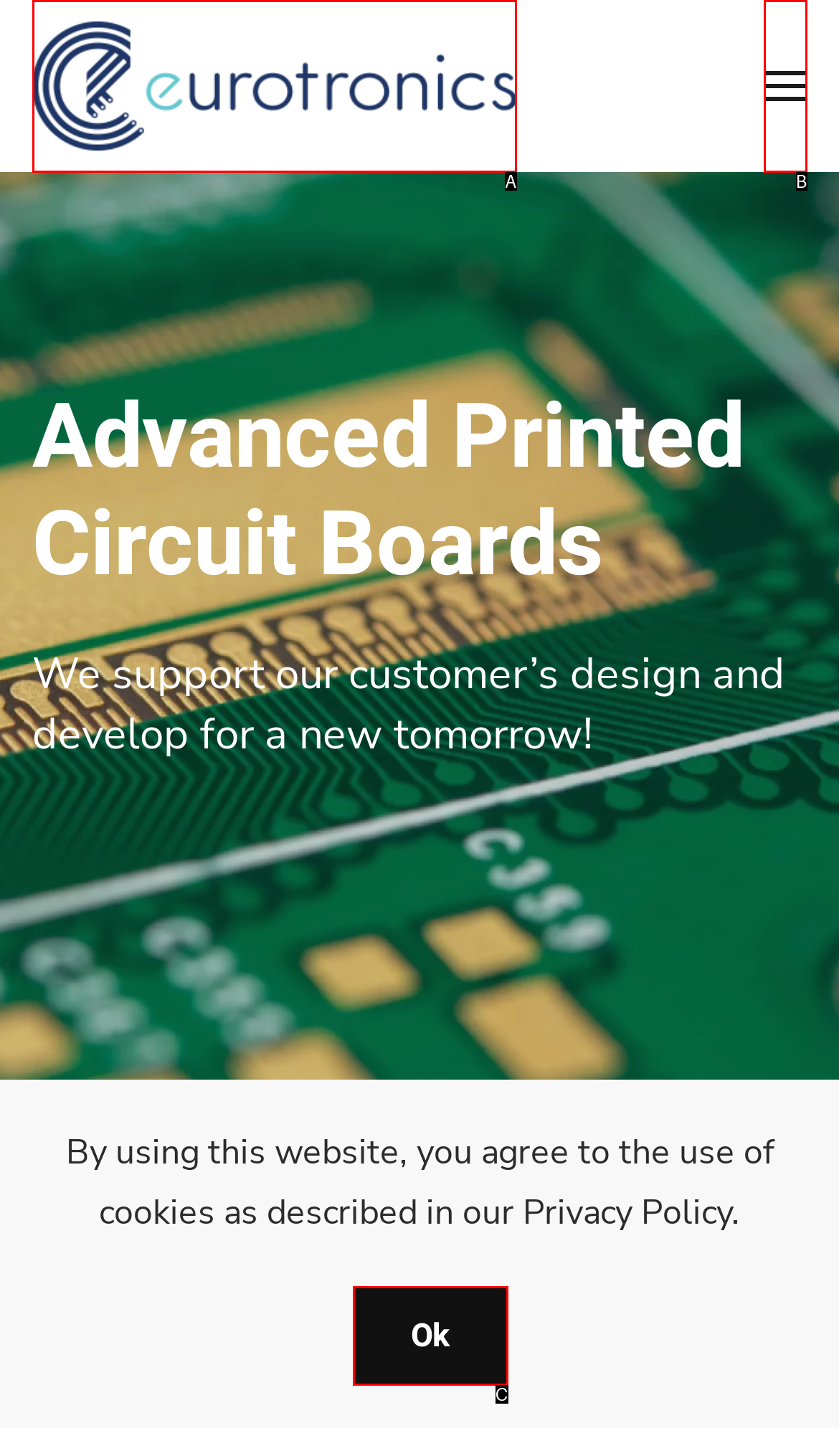With the description: aria-label="Open Menu", find the option that corresponds most closely and answer with its letter directly.

B